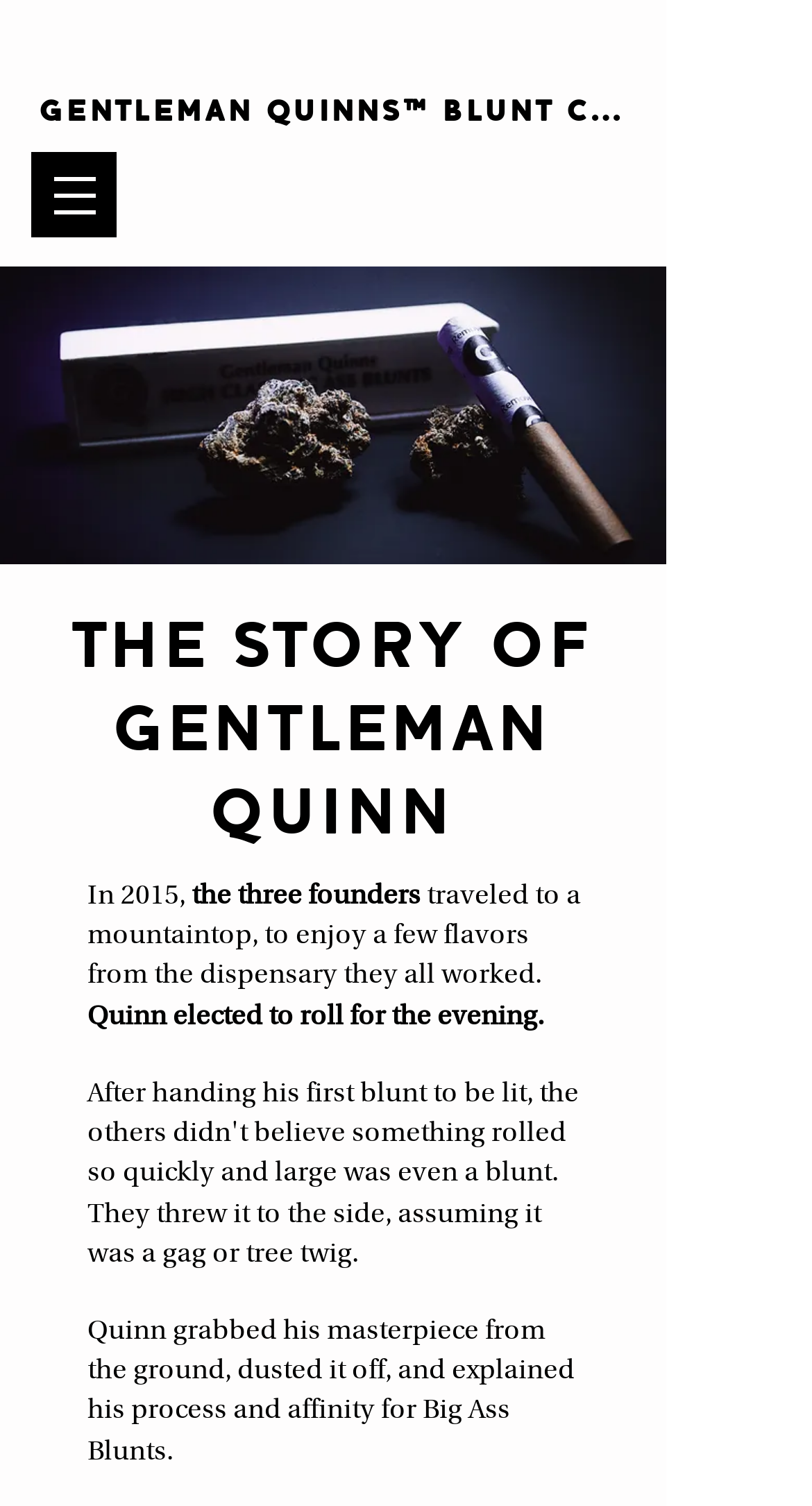What is the image above the story of Gentleman Quinn?
Using the image, elaborate on the answer with as much detail as possible.

The image above the story of Gentleman Quinn is IMG_1611-Edit.jpg, which is described in the image element with the same name and located above the heading 'THE STORY OF GENTLEMAN QUINN'.